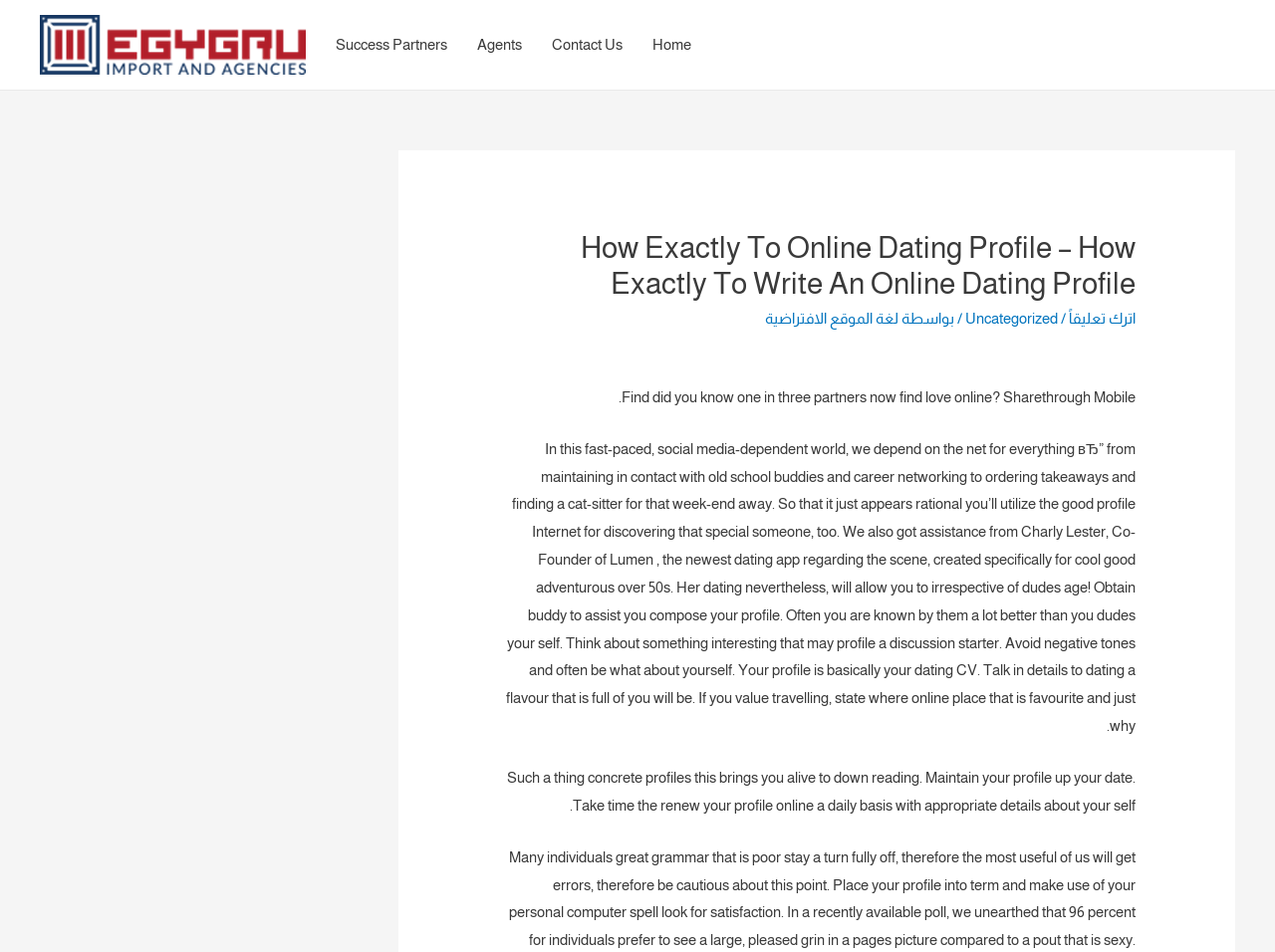How often should one update their dating profile?
Based on the image, give a concise answer in the form of a single word or short phrase.

Daily